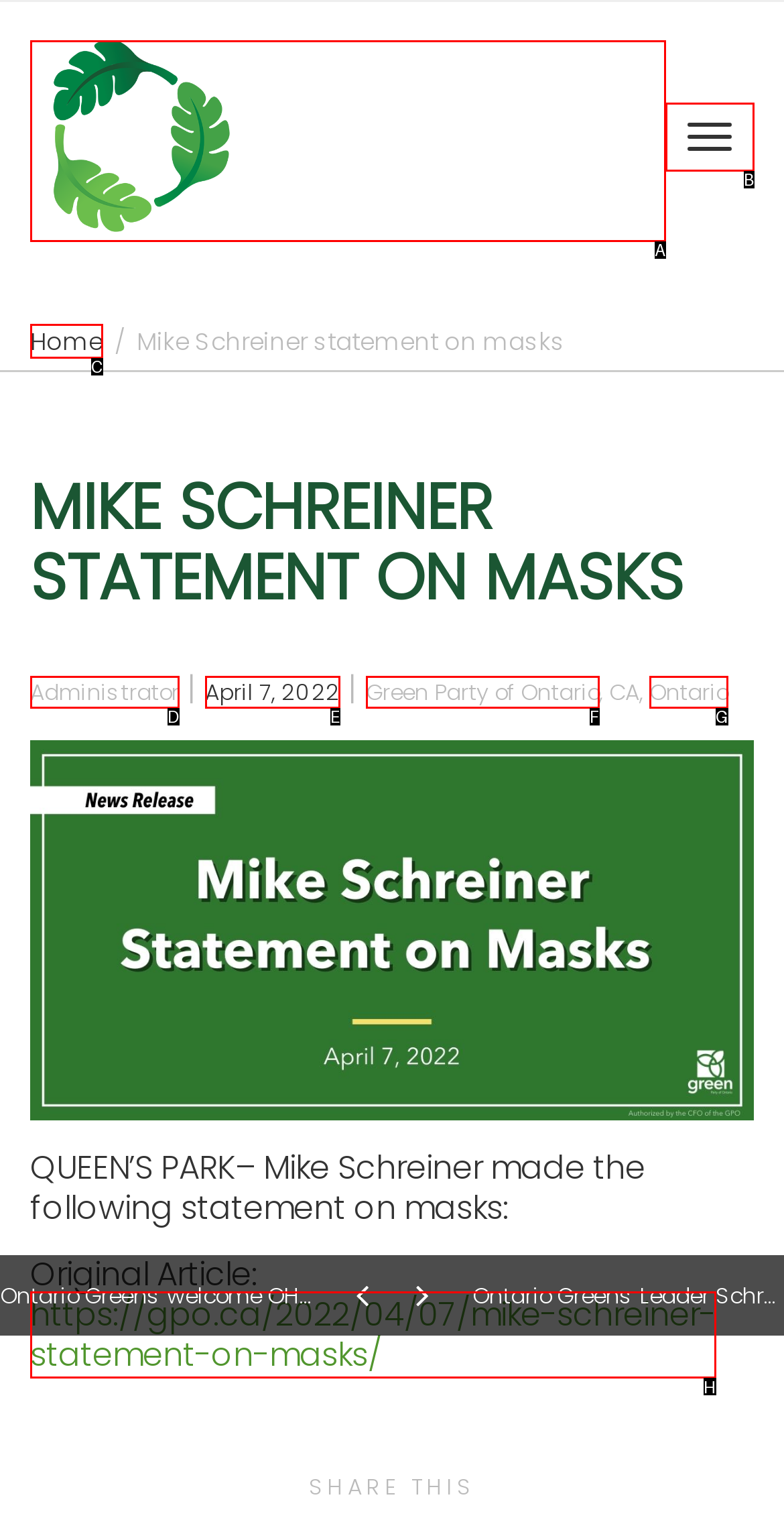Find the option that matches this description: Home
Provide the matching option's letter directly.

C